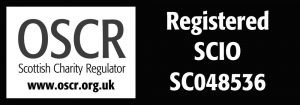What type of organization is OSCR?
Respond to the question with a well-detailed and thorough answer.

The phrase 'Registered SCIO' is highlighted in the logo, indicating that OSCR is a Scottish Charitable Incorporation Organization, which is a specific type of charity organization in Scotland.